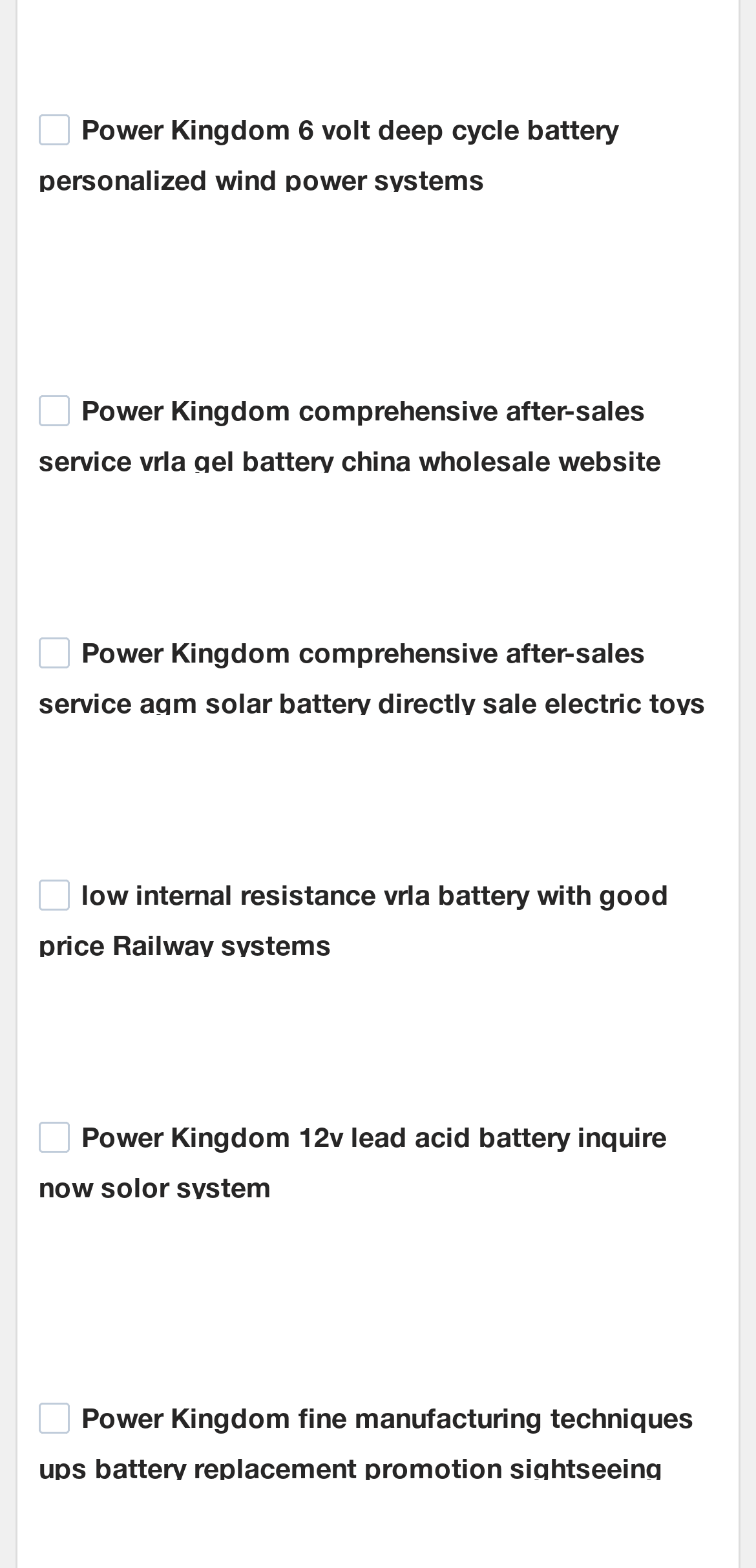Are all products from the same brand?
Please provide a single word or phrase as your answer based on the image.

Yes